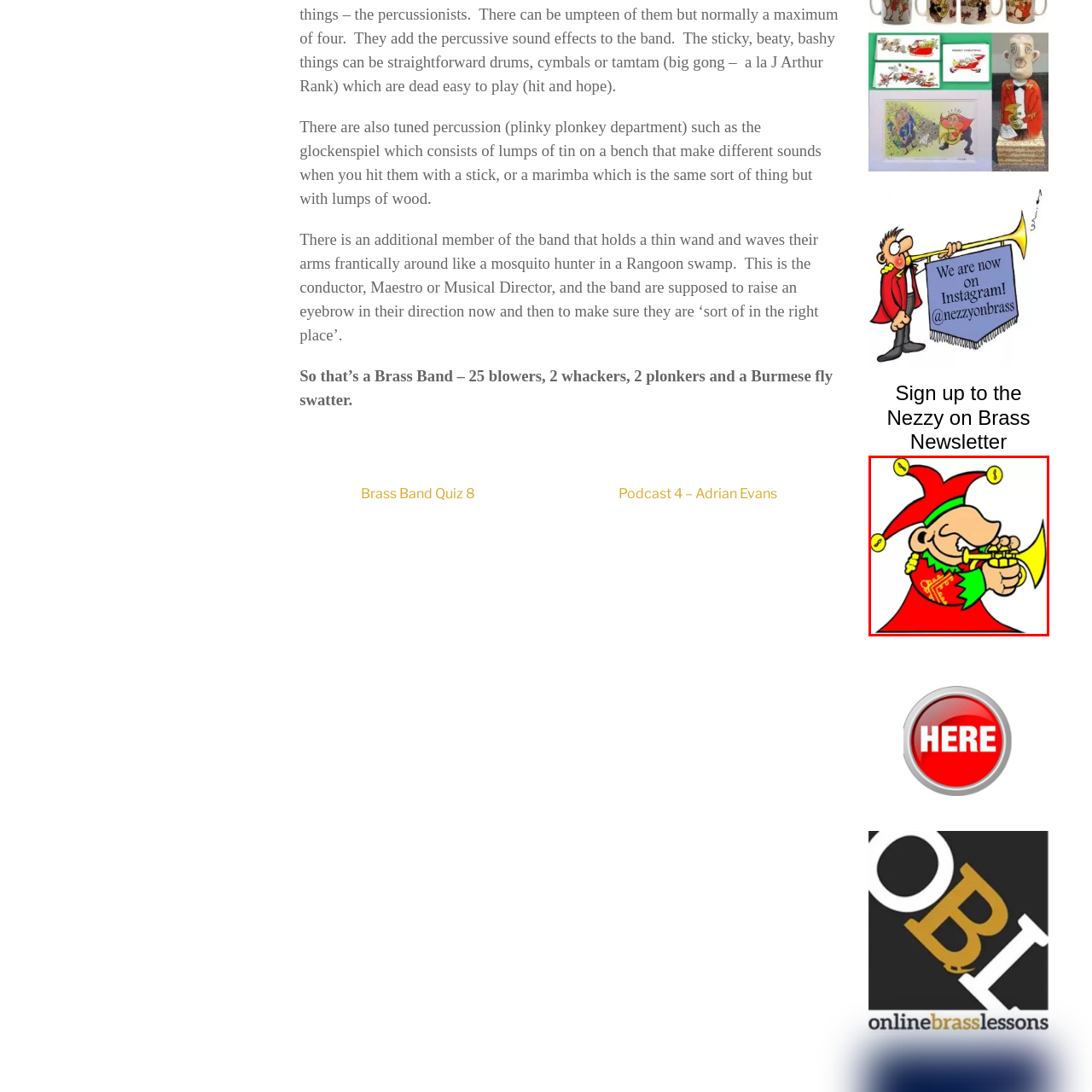Examine the picture highlighted with a red border, What is the jester's facial expression characterized by? Please respond with a single word or phrase.

a broad smile